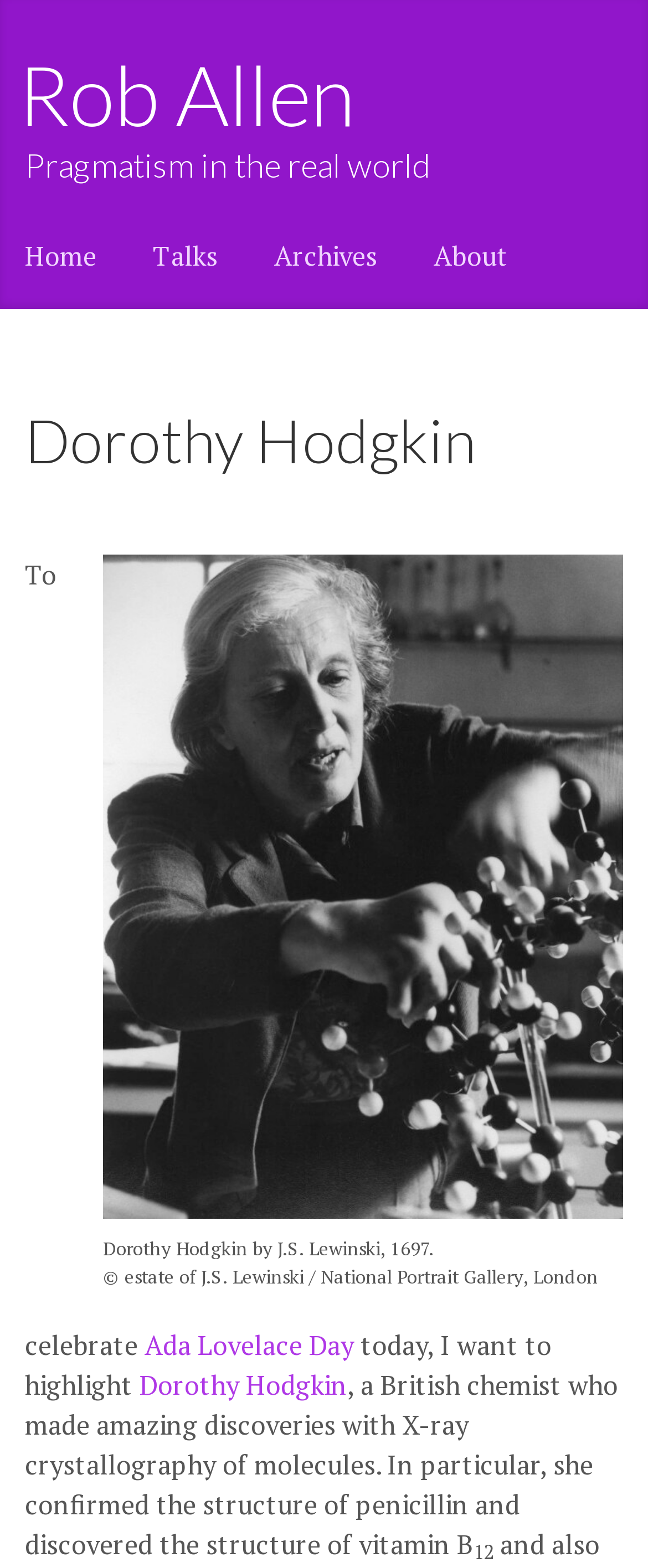Reply to the question below using a single word or brief phrase:
What is the name of the image?

Mw19386